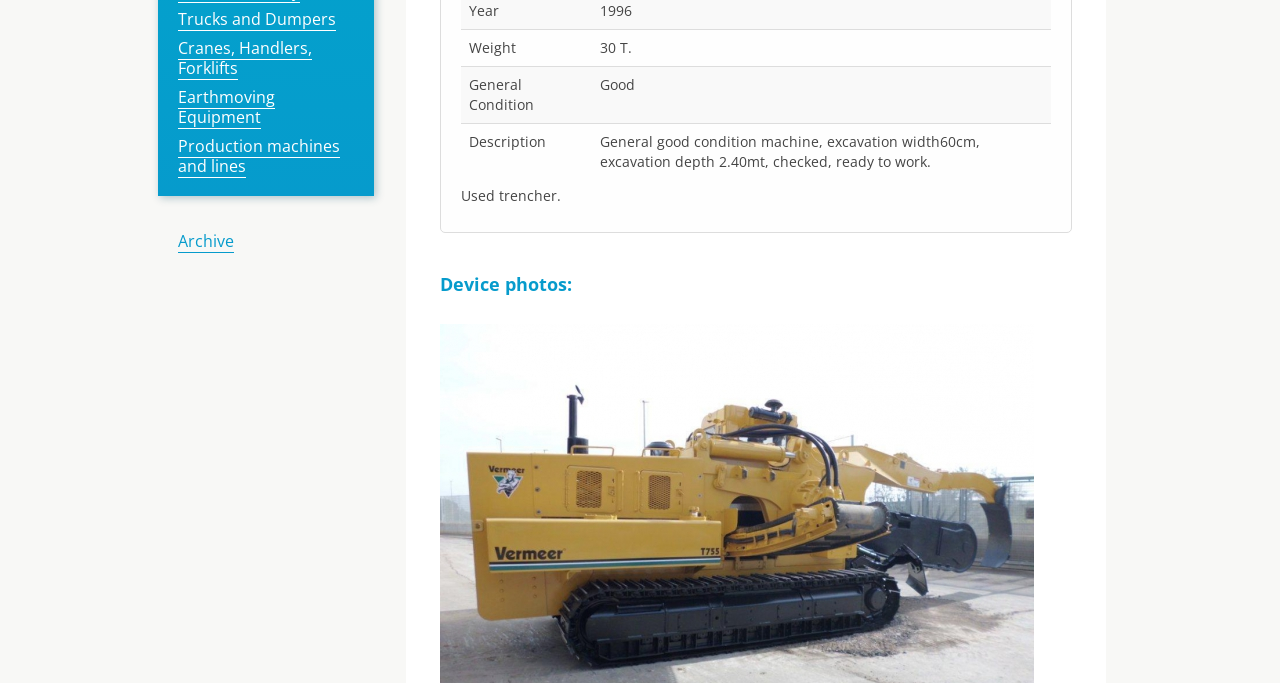Given the element description Pallet Truck / Other Forklift, predict the bounding box coordinates for the UI element in the webpage screenshot. The format should be (top-left x, top-left y, bottom-right x, bottom-right y), and the values should be between 0 and 1.

[0.135, 0.271, 0.26, 0.299]